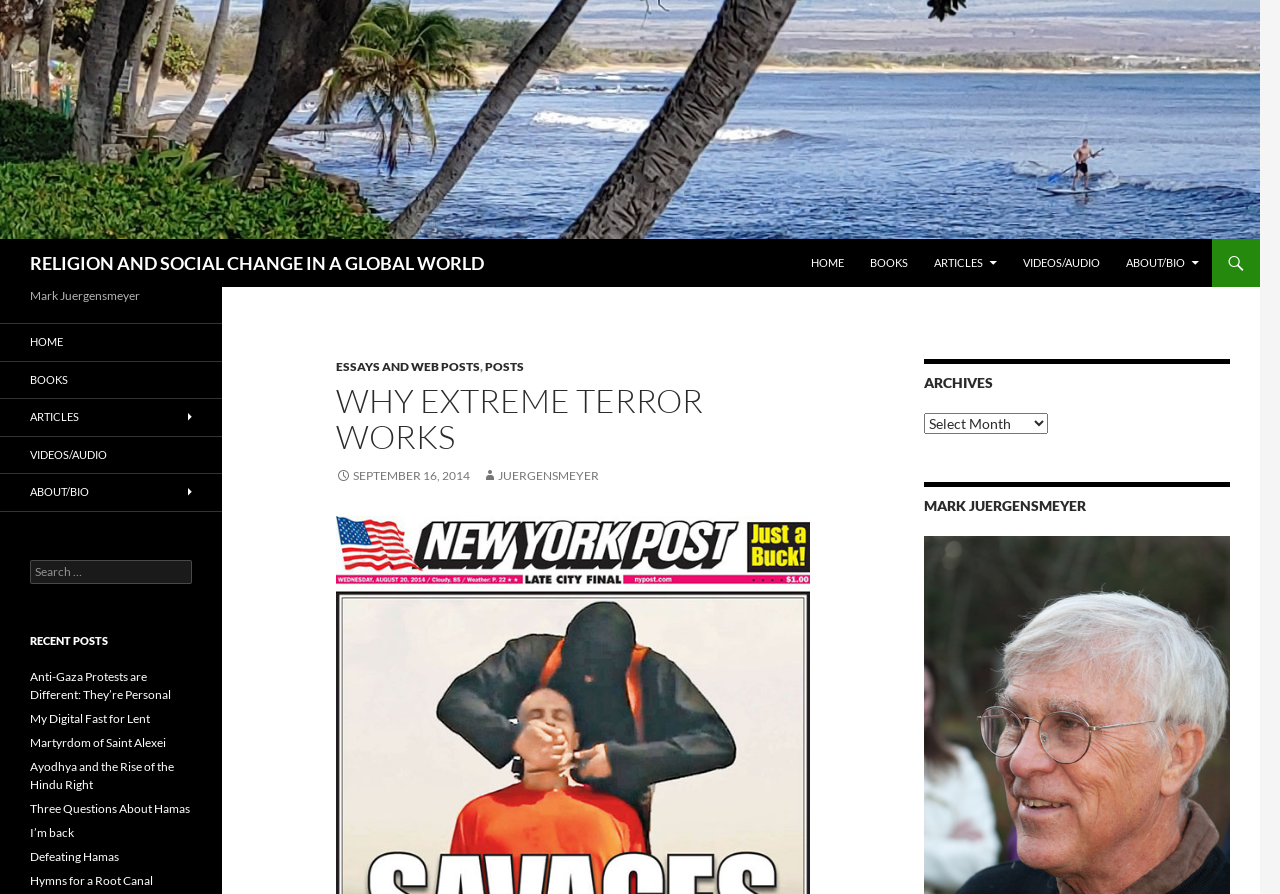What is the date of the post 'Why Extreme Terror Works'?
Identify the answer in the screenshot and reply with a single word or phrase.

September 16, 2014